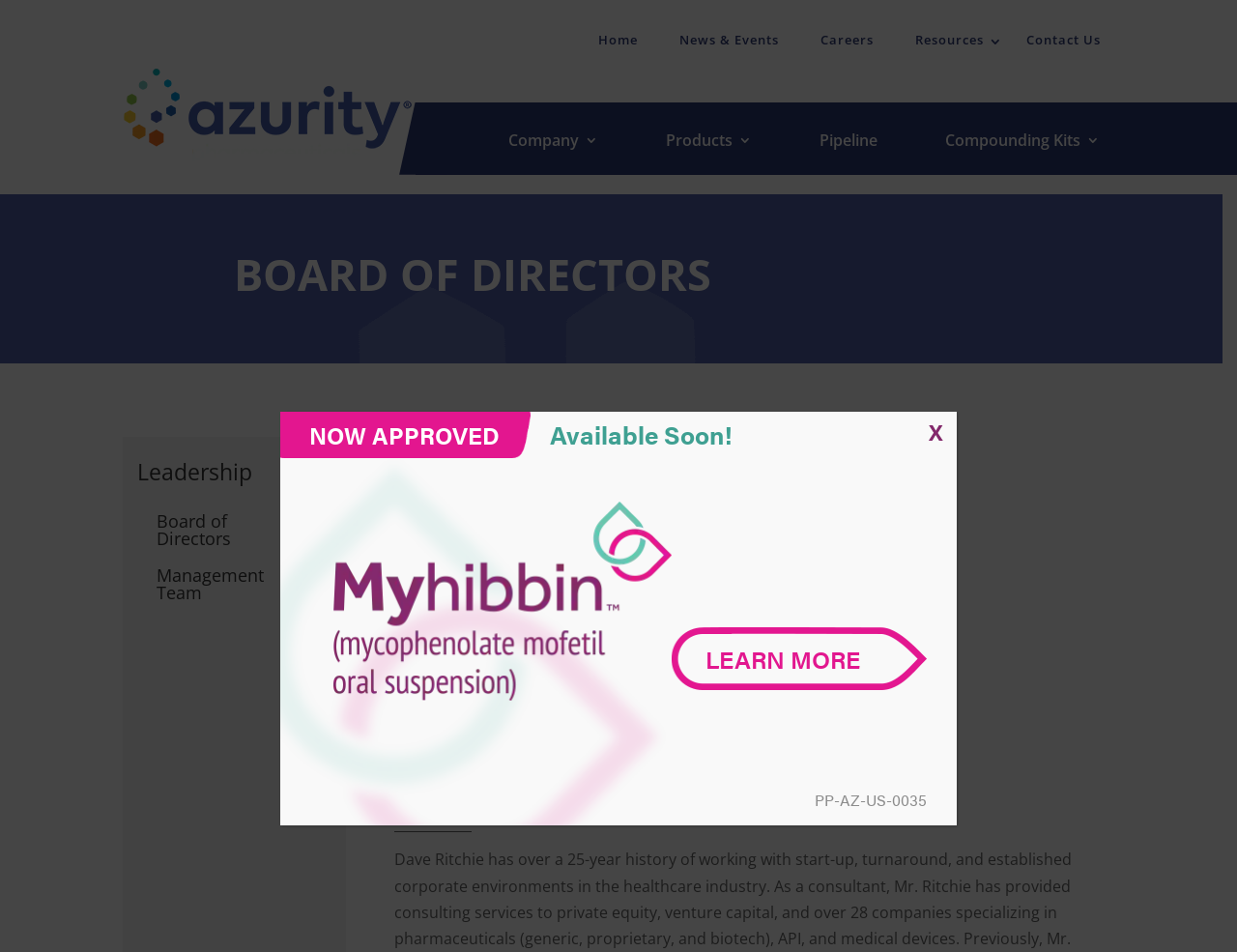Identify the bounding box coordinates of the clickable region to carry out the given instruction: "Go to the Company page".

[0.411, 0.135, 0.484, 0.165]